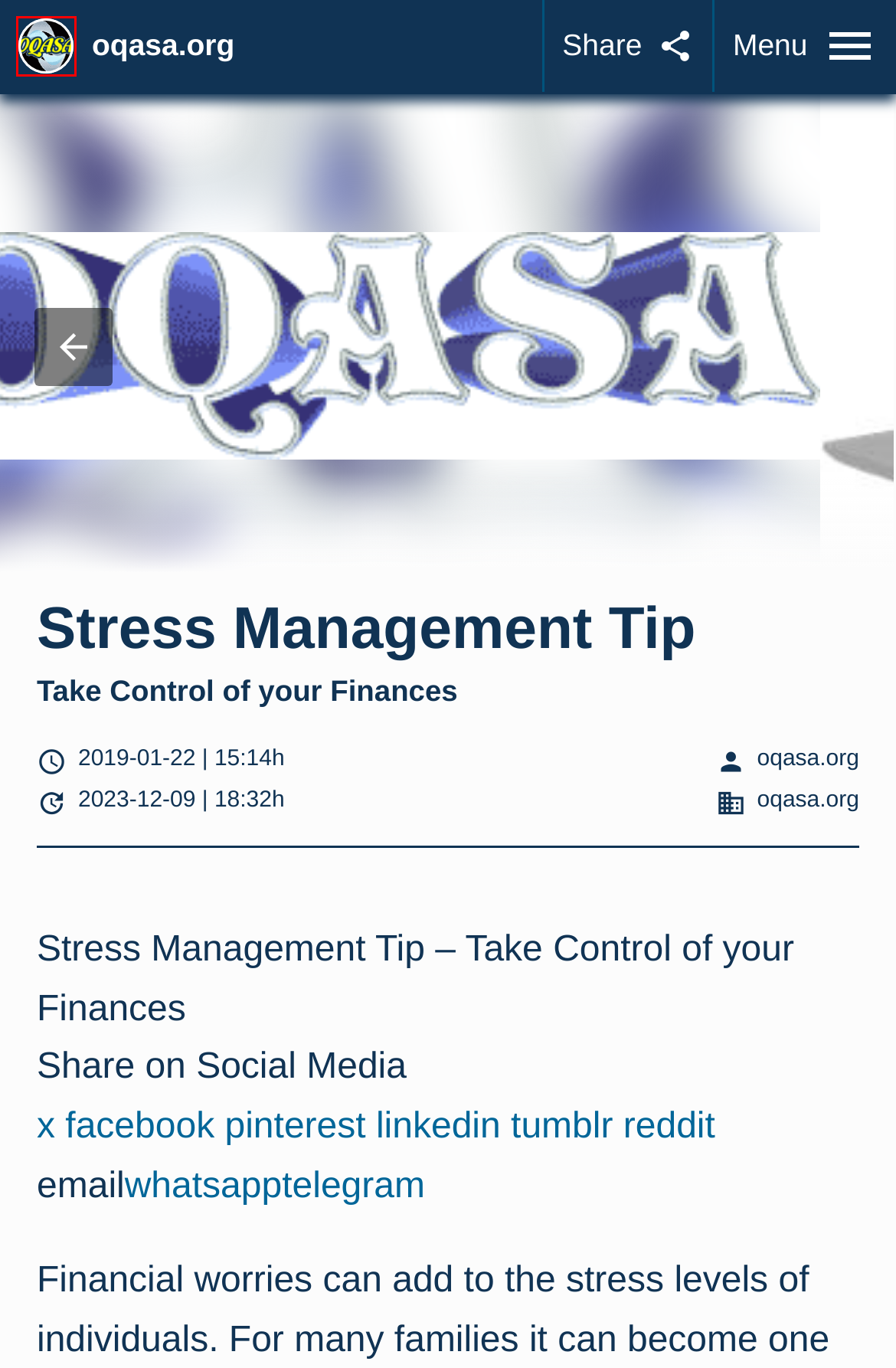Given a screenshot of a webpage with a red bounding box around a UI element, please identify the most appropriate webpage description that matches the new webpage after you click on the element. Here are the candidates:
A. Adverse Credit Remortgage: Refinance at Better Terms
B. Organizing Your Finances: – Show Me MY Money: What You’re Worth or * net * Worth
C. Wholistic Developments
D. Payday Loans: Personal Finance Savior Or Disaster?
E. OQASA - Knowledge Resources
F. easy AMP – WordPress plugin | WordPress.org
G. The Havanese Puppy – Where did it all Start?
H. Take The Mystery Out Of Finances And Simplify Your Life

E